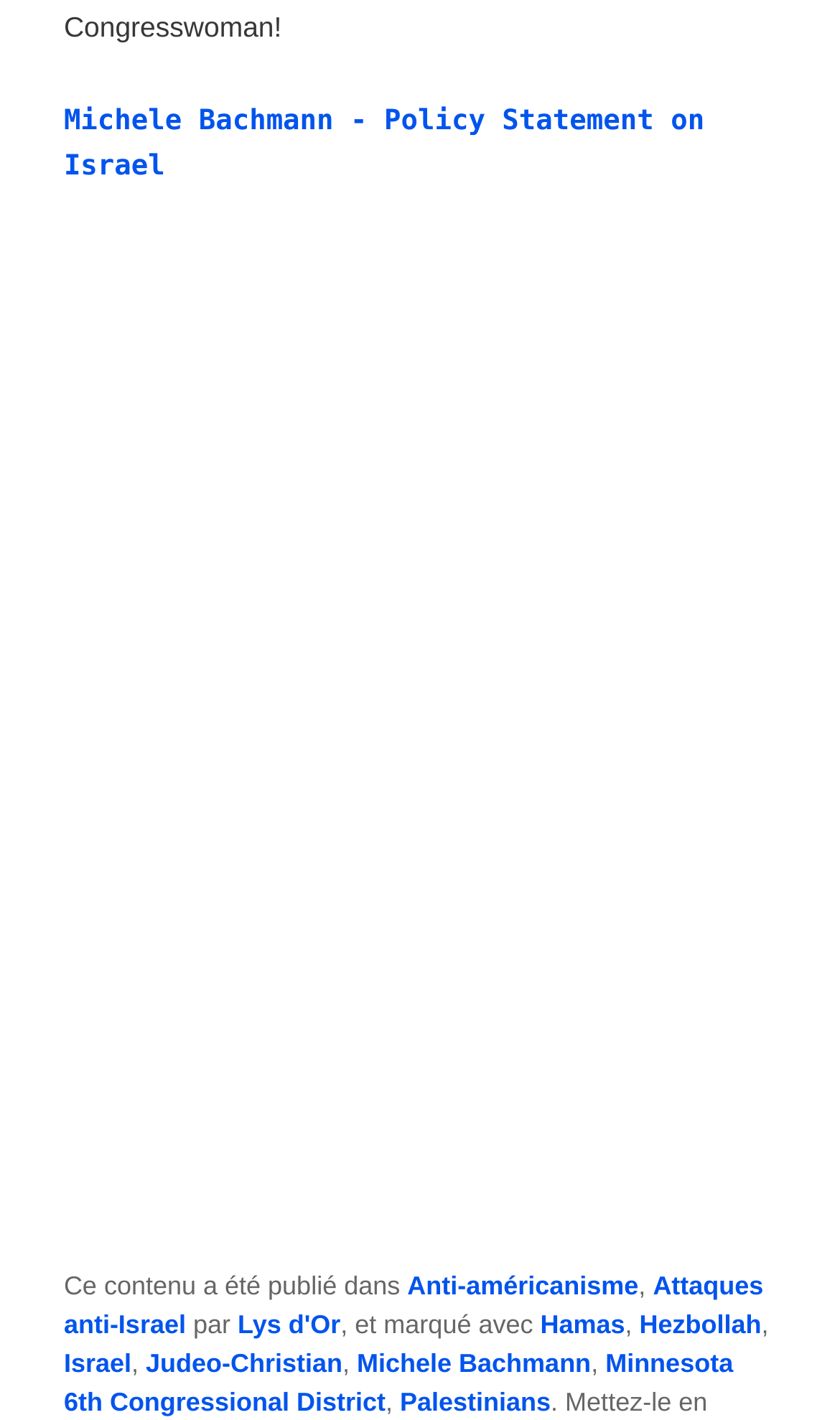Please identify the bounding box coordinates of the clickable area that will fulfill the following instruction: "Click on Michele Bachmann's policy statement on Israel". The coordinates should be in the format of four float numbers between 0 and 1, i.e., [left, top, right, bottom].

[0.076, 0.074, 0.839, 0.128]